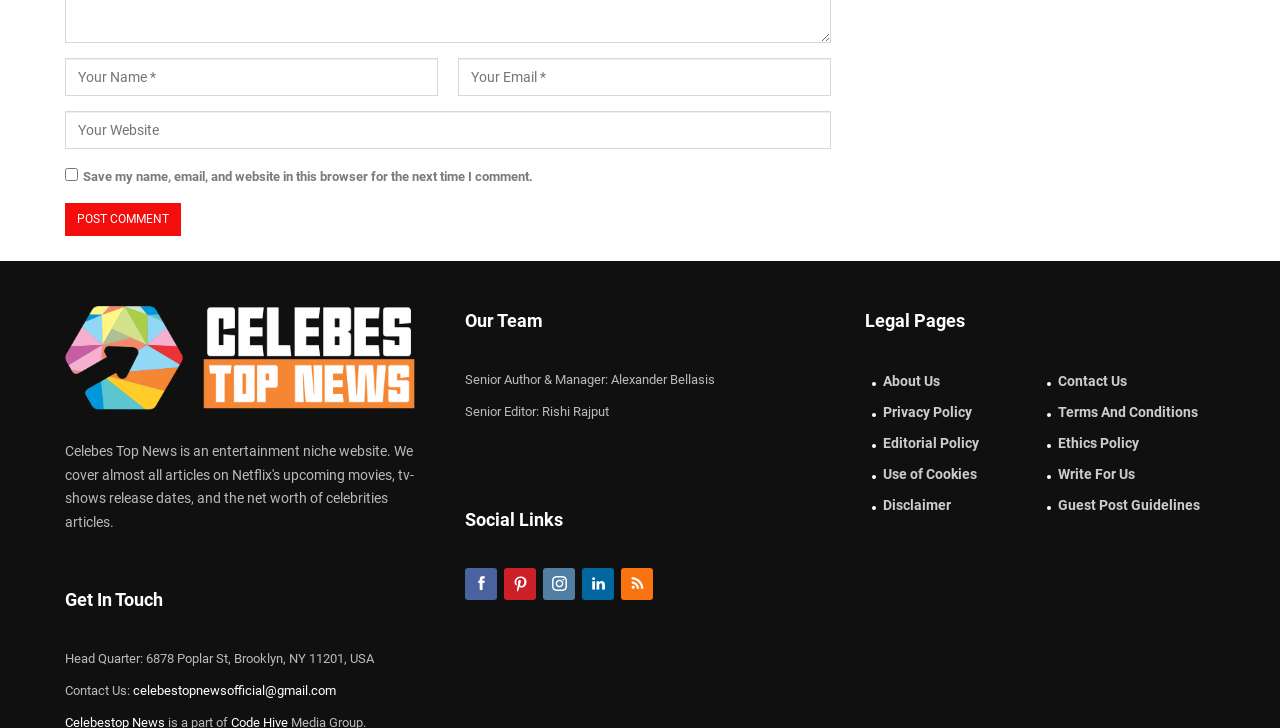Kindly respond to the following question with a single word or a brief phrase: 
What is the role of Alexander Bellasis?

Senior Author & Manager